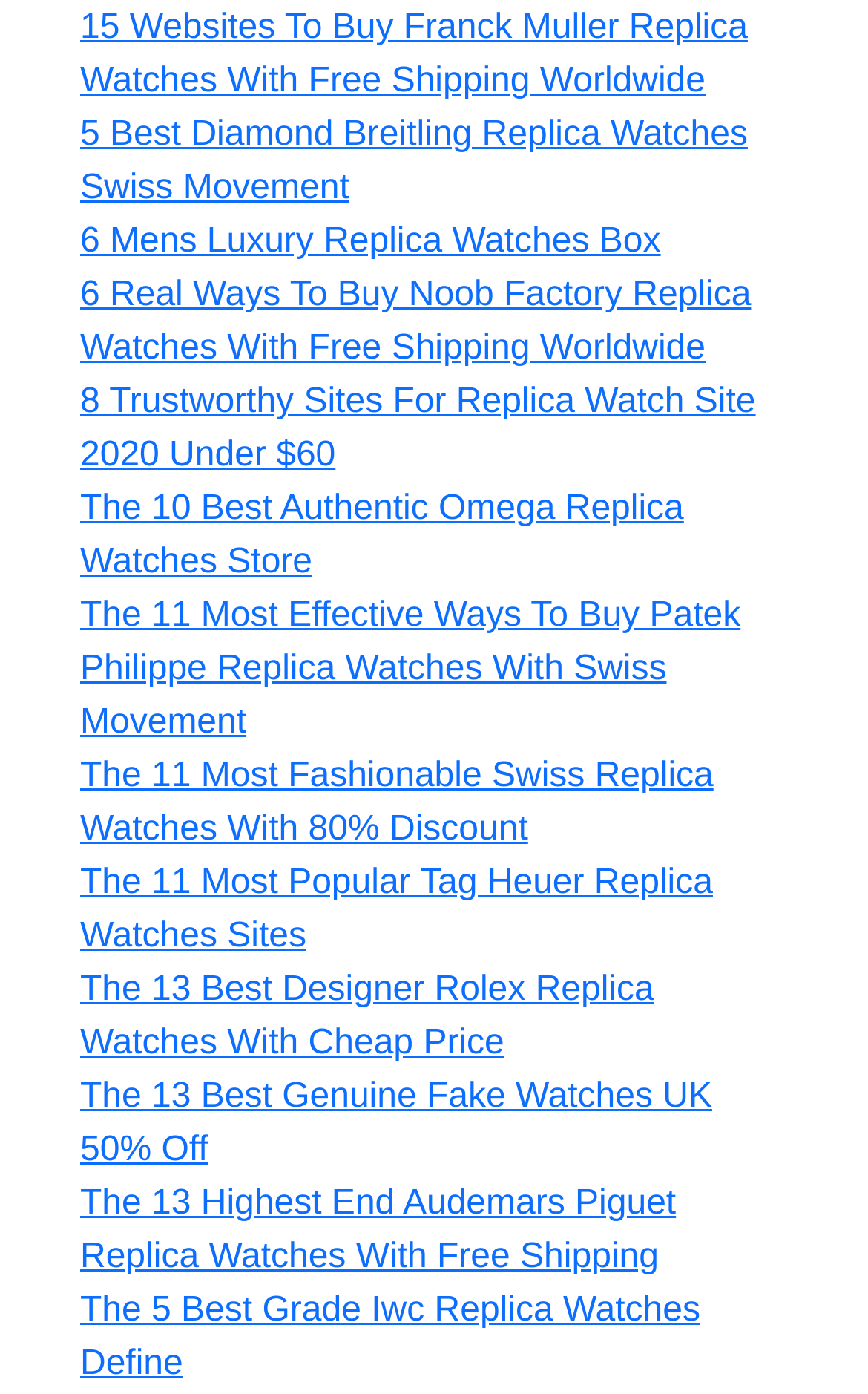What type of products are featured on this webpage?
Give a detailed and exhaustive answer to the question.

Based on the links provided on the webpage, it appears that the webpage is featuring various types of replica watches from different brands such as Franck Muller, Breitling, Omega, Patek Philippe, Tag Heuer, Rolex, and Audemars Piguet.